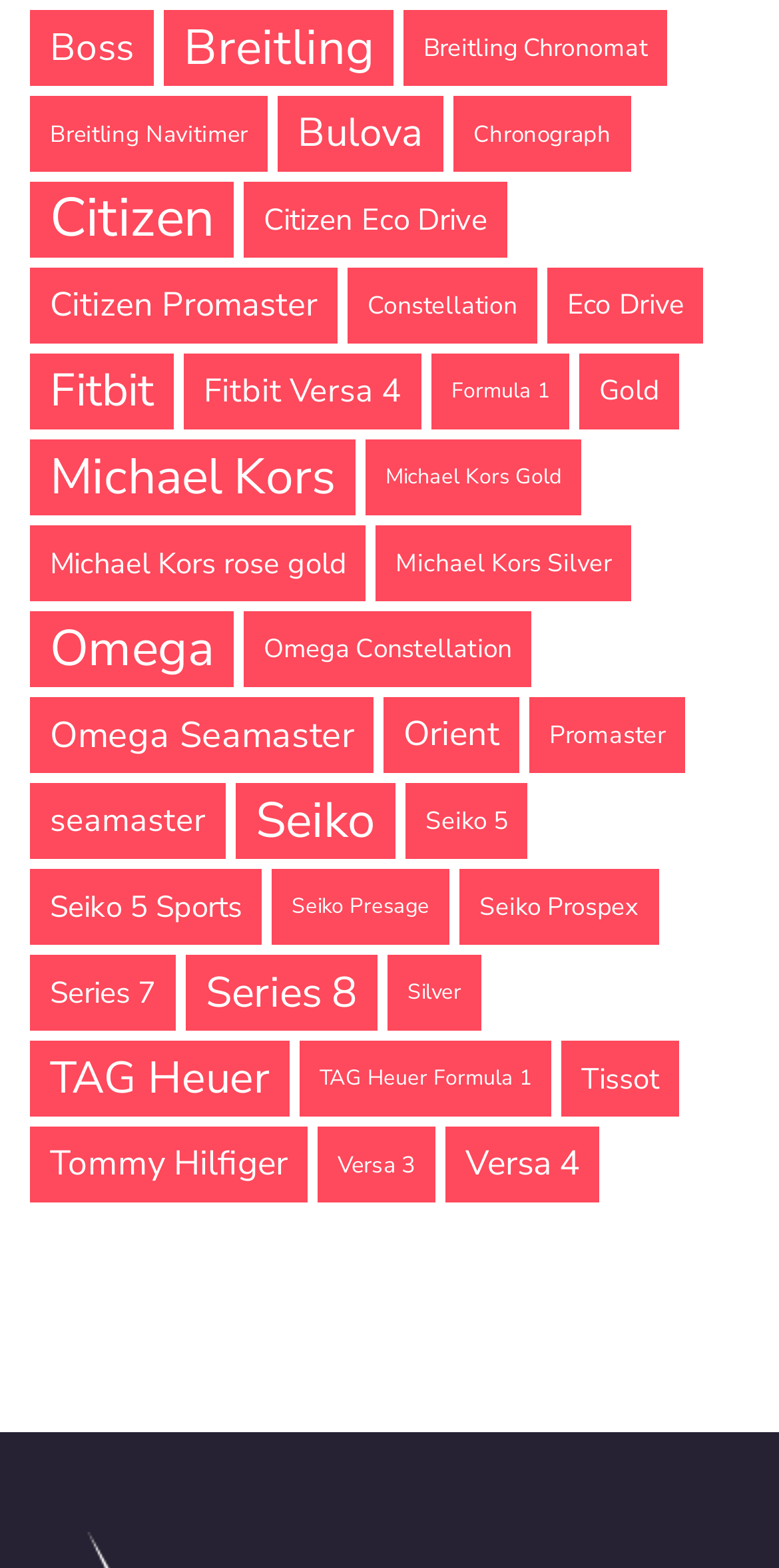Please find the bounding box coordinates of the element that needs to be clicked to perform the following instruction: "View Breitling watches". The bounding box coordinates should be four float numbers between 0 and 1, represented as [left, top, right, bottom].

[0.21, 0.006, 0.505, 0.055]